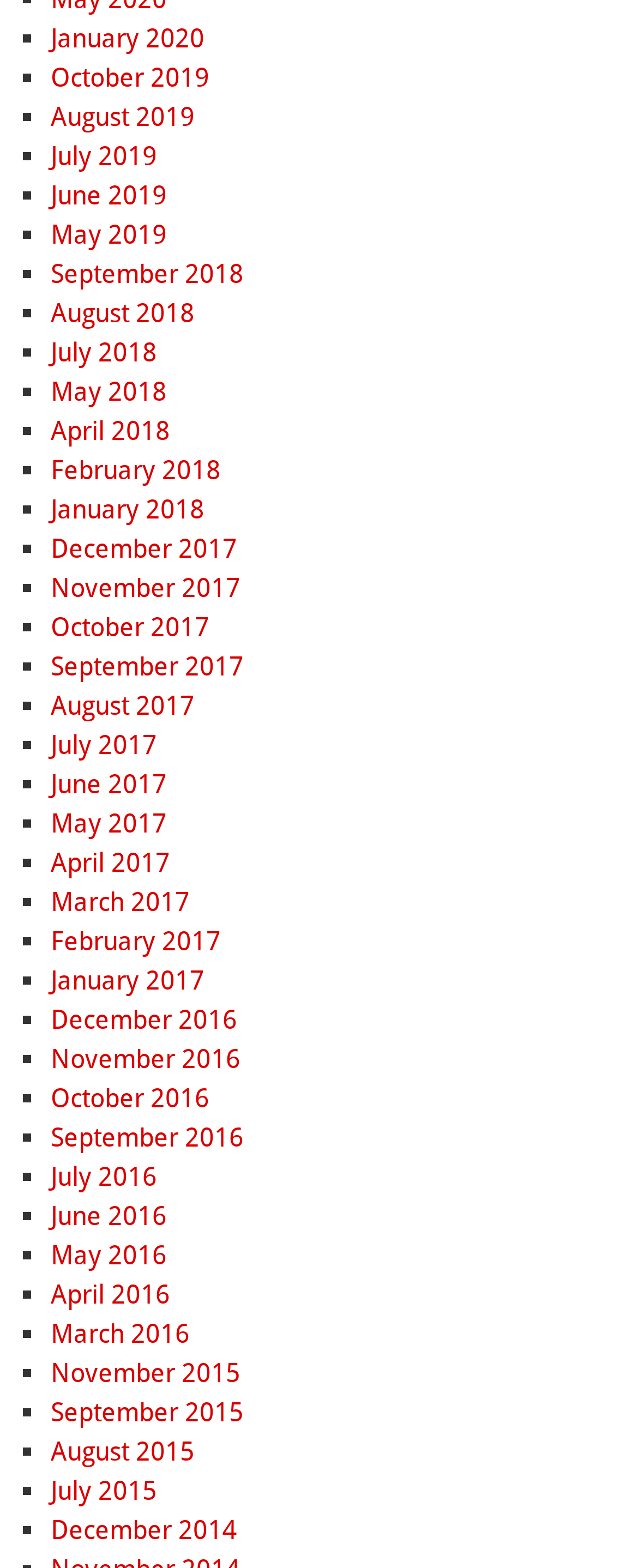Are the months listed in chronological order? Refer to the image and provide a one-word or short phrase answer.

Yes